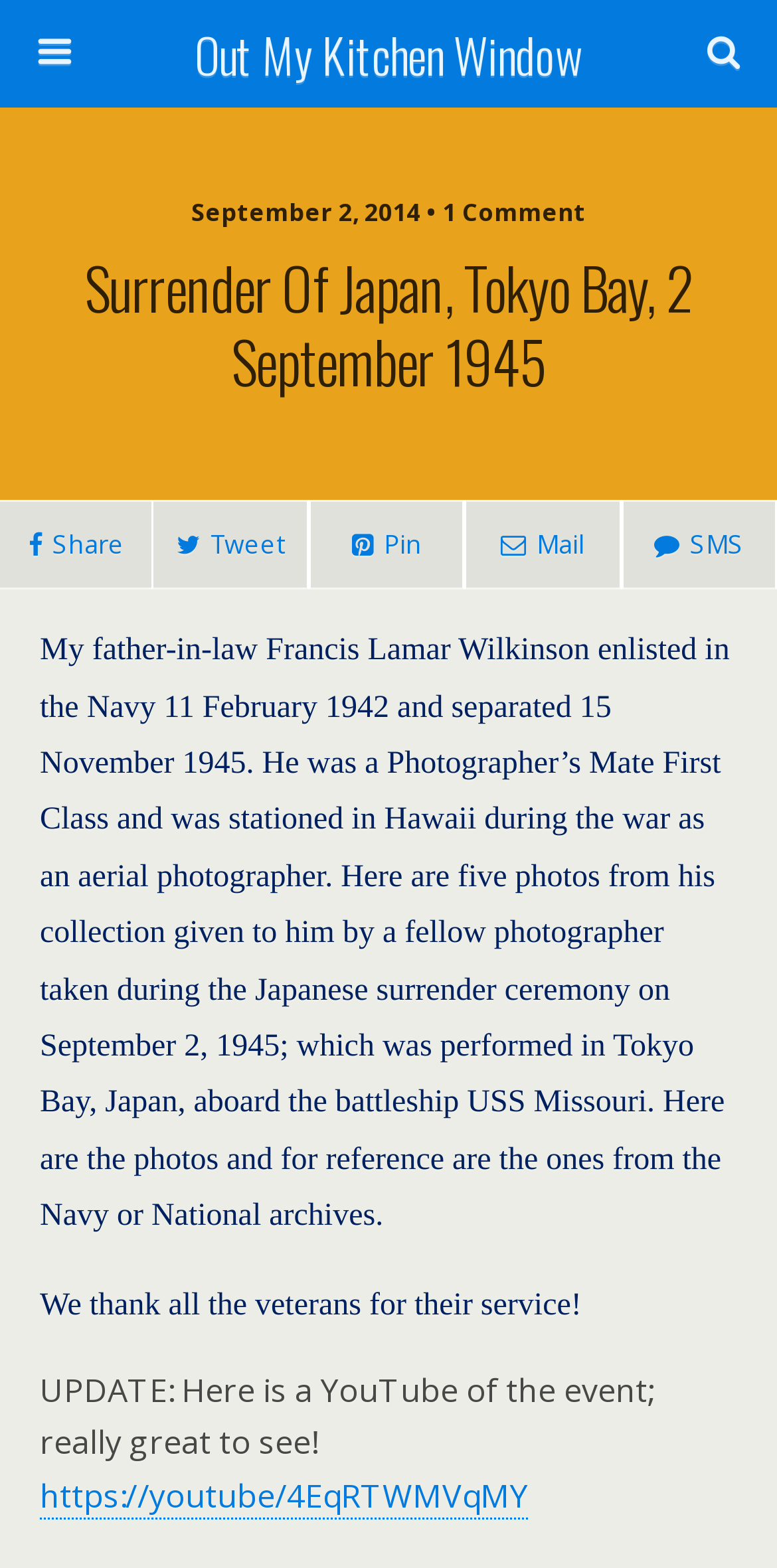What was Francis Lamar Wilkinson's role in the Navy?
Provide a detailed answer to the question using information from the image.

I found the answer by reading the paragraph that describes Francis Lamar Wilkinson's service in the Navy, which mentions his role as a Photographer’s Mate First Class and his station in Hawaii during the war as an aerial photographer.